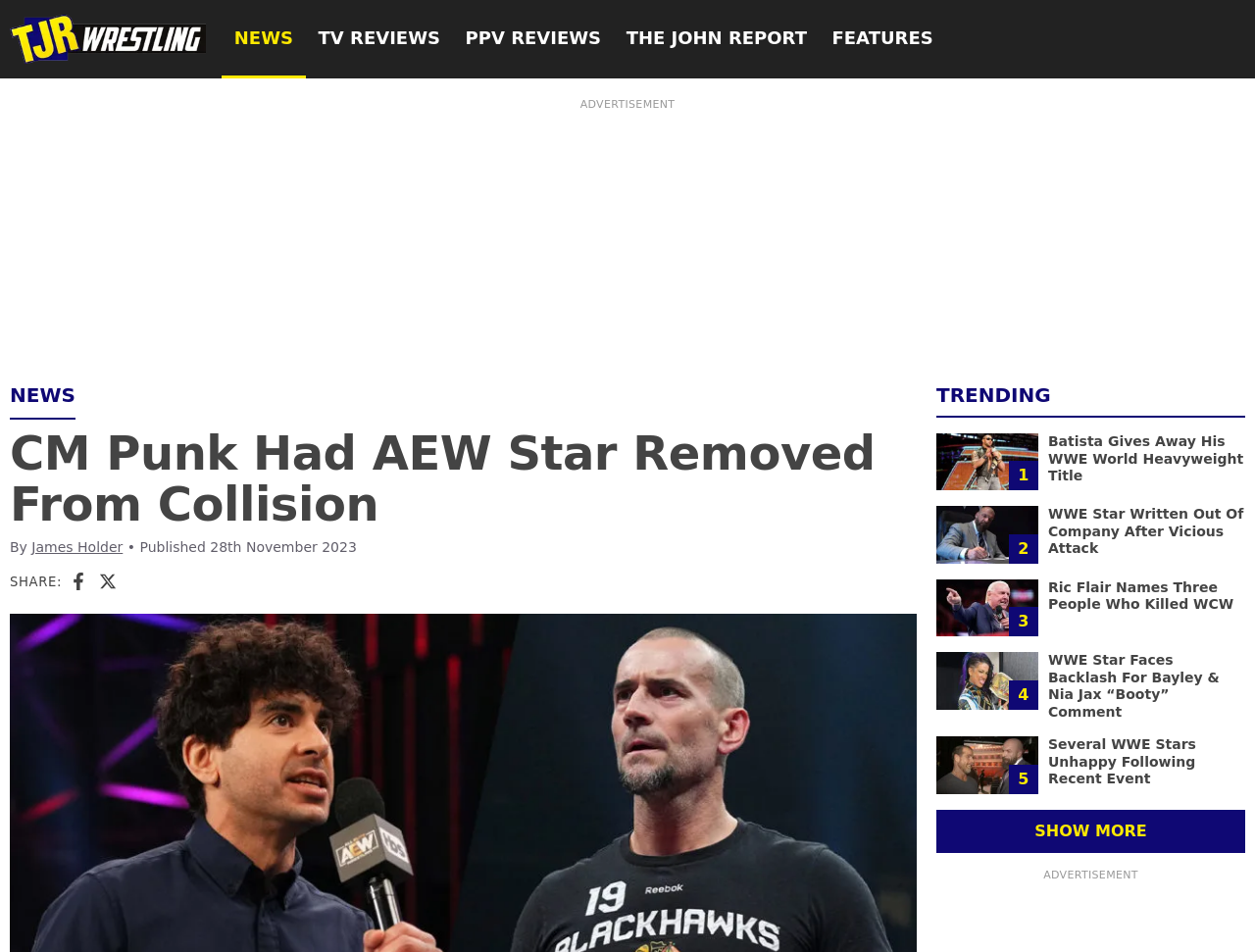Please study the image and answer the question comprehensively:
What is the name of the website?

I determined the answer by looking at the top-left corner of the webpage, where the logo and website name 'TJR Wrestling' are displayed.